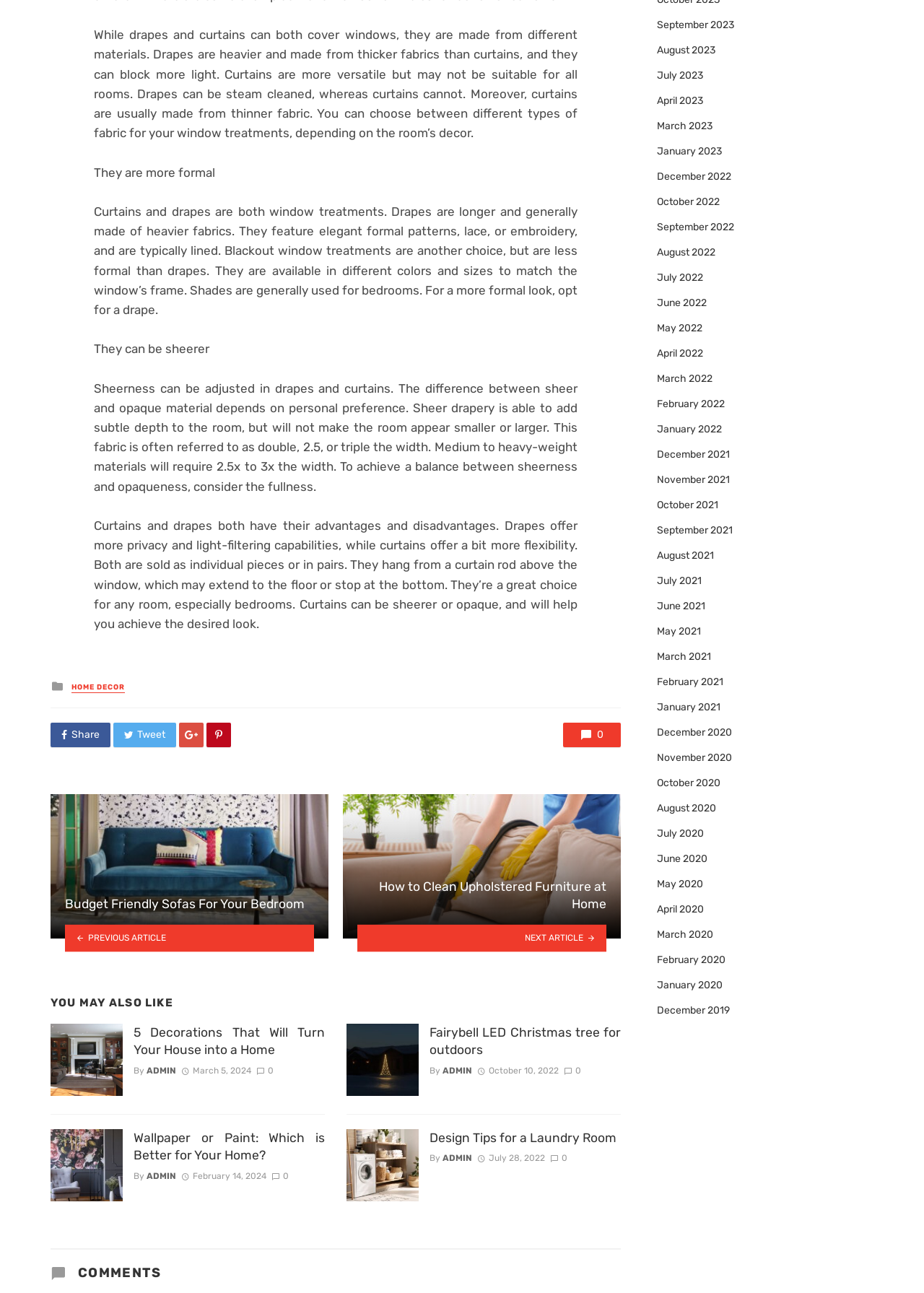Please find the bounding box coordinates of the element that must be clicked to perform the given instruction: "View more information about the Wolves mailing list". The coordinates should be four float numbers from 0 to 1, i.e., [left, top, right, bottom].

None